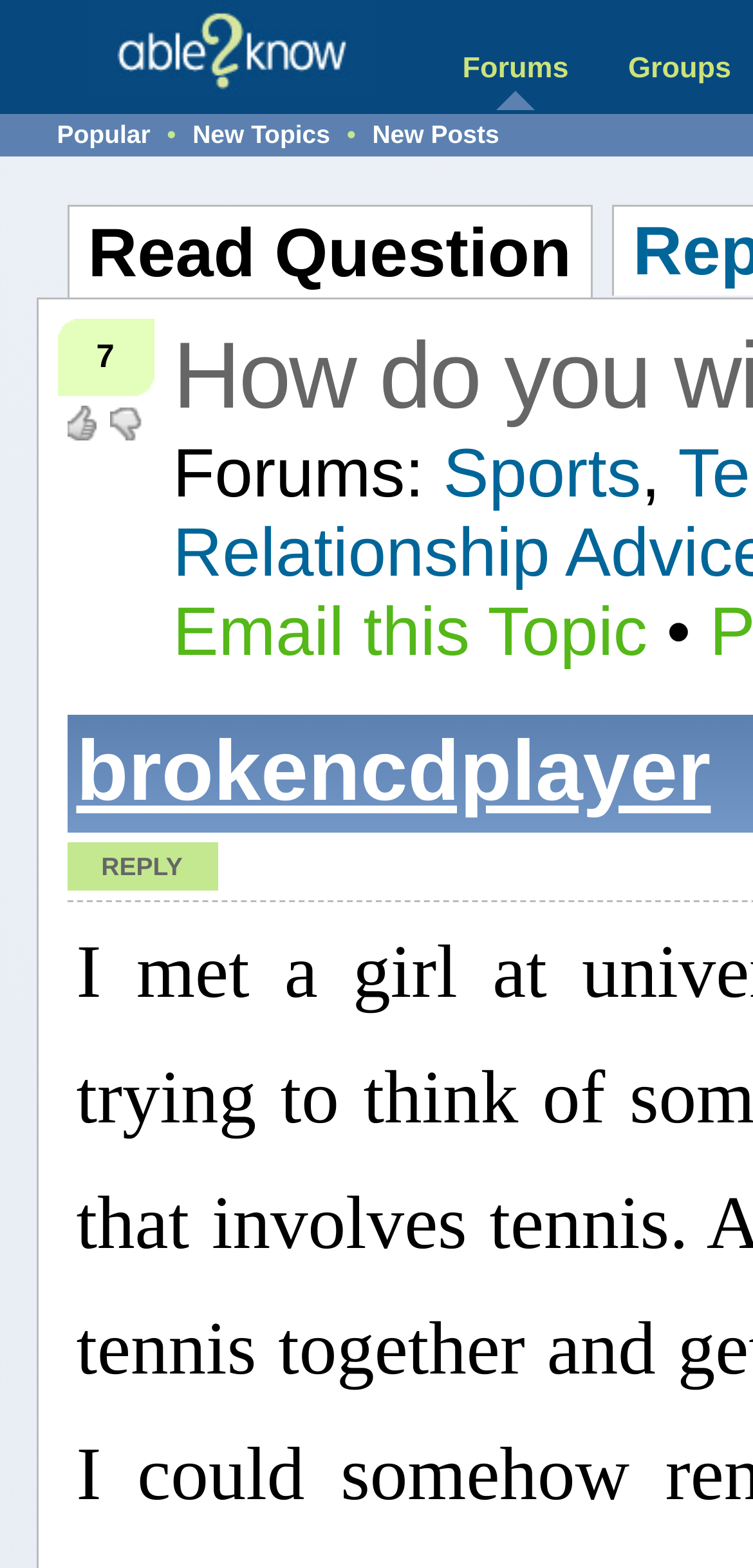Using details from the image, please answer the following question comprehensively:
How many links are there in the top navigation bar?

I counted the number of links in the top navigation bar by looking at the links 'Forums', 'Groups', and 'Popular' which are located at the top of the webpage.